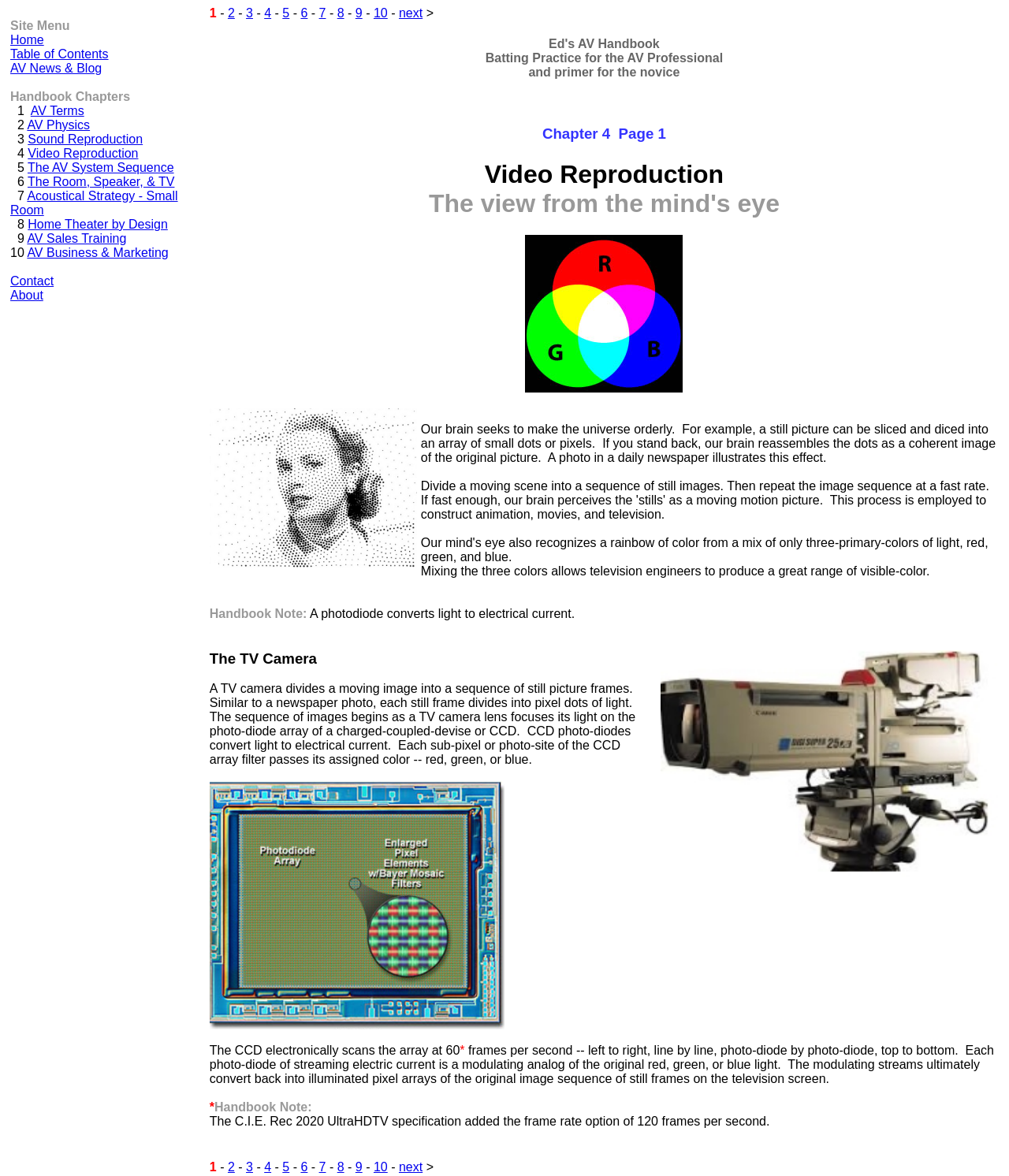Identify the bounding box coordinates for the element you need to click to achieve the following task: "View 'Red Green Blue' image". The coordinates must be four float values ranging from 0 to 1, formatted as [left, top, right, bottom].

[0.521, 0.2, 0.677, 0.334]